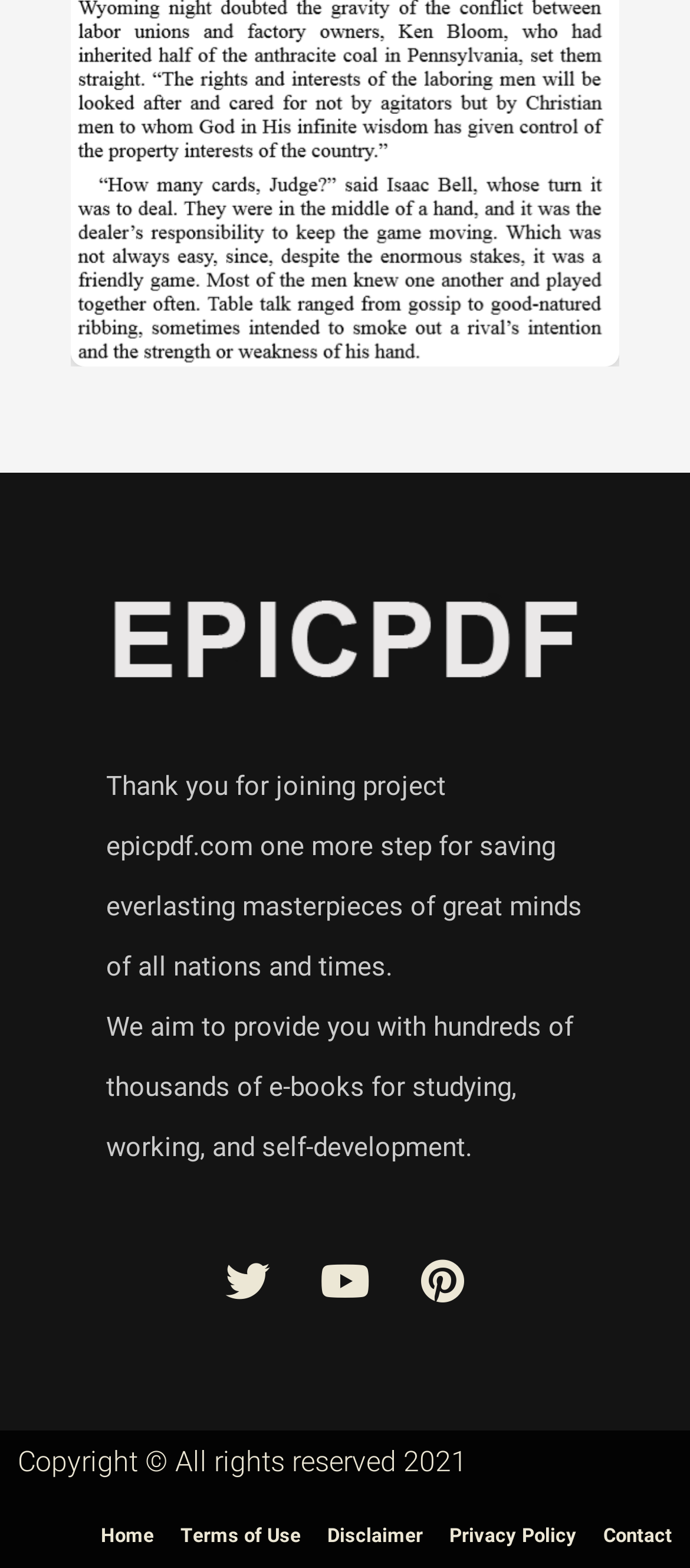What is the purpose of the website?
Please look at the screenshot and answer using one word or phrase.

Provide e-books